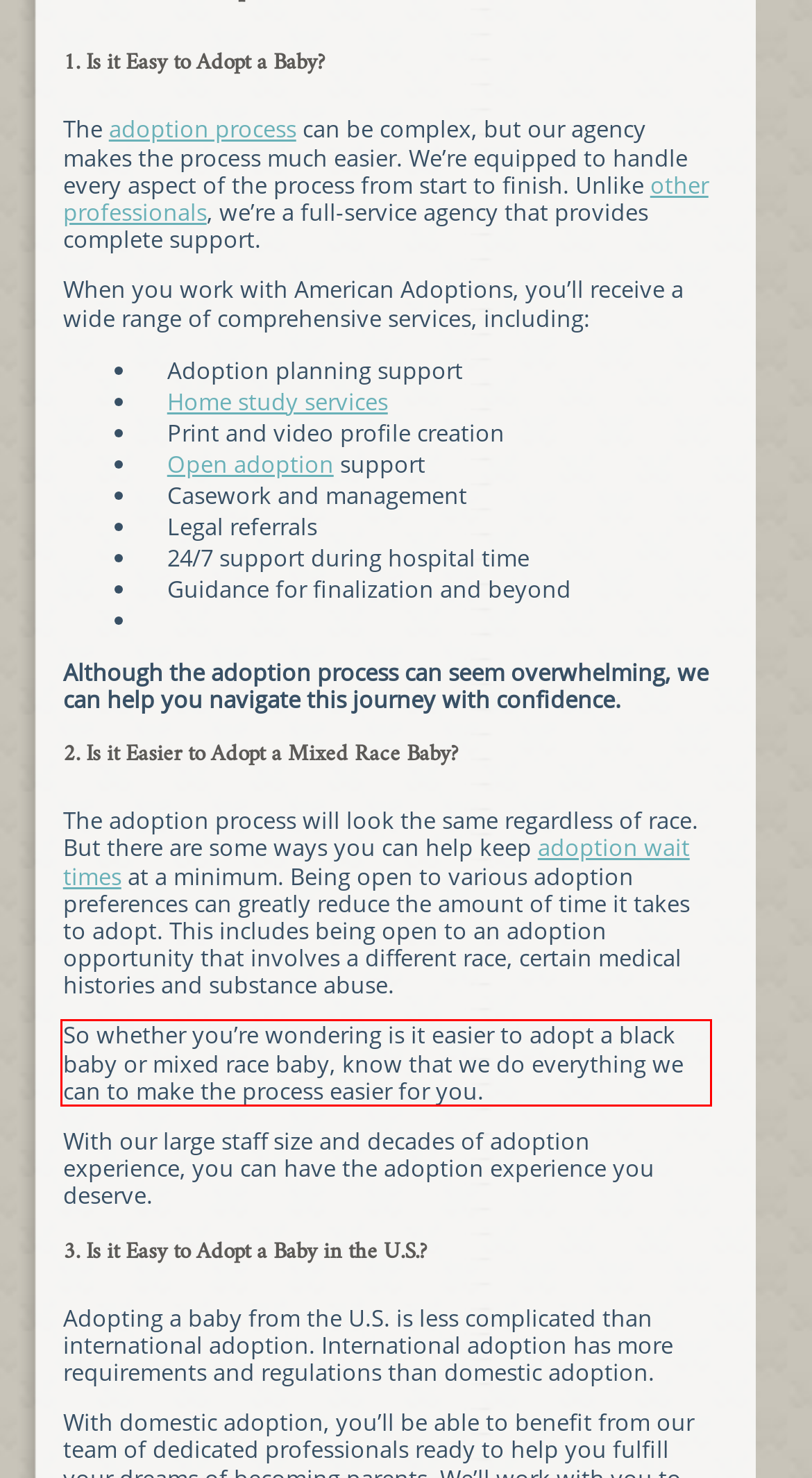Please identify the text within the red rectangular bounding box in the provided webpage screenshot.

So whether you’re wondering is it easier to adopt a black baby or mixed race baby, know that we do everything we can to make the process easier for you.